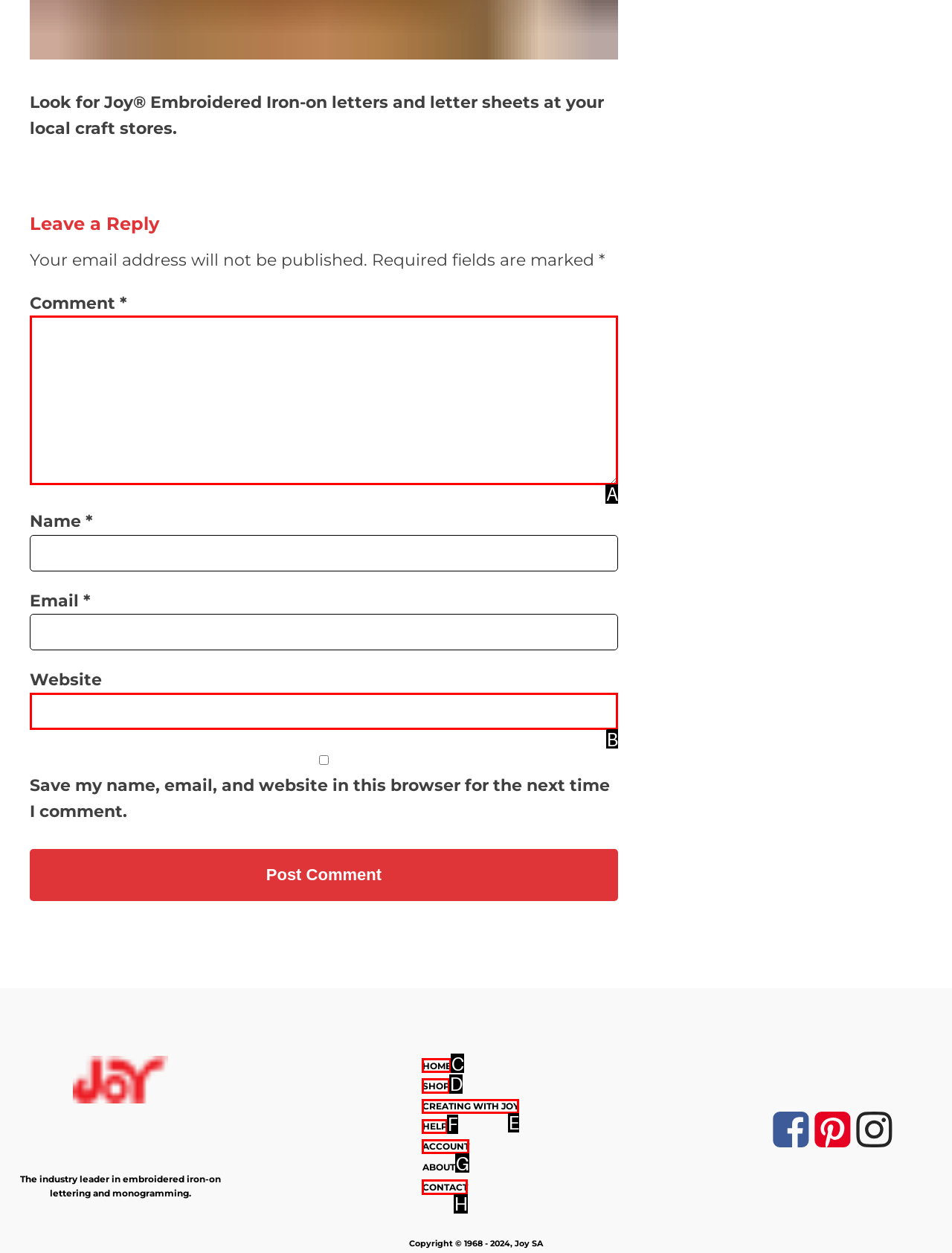Determine the HTML element that aligns with the description: parent_node: Comment * name="comment"
Answer by stating the letter of the appropriate option from the available choices.

A